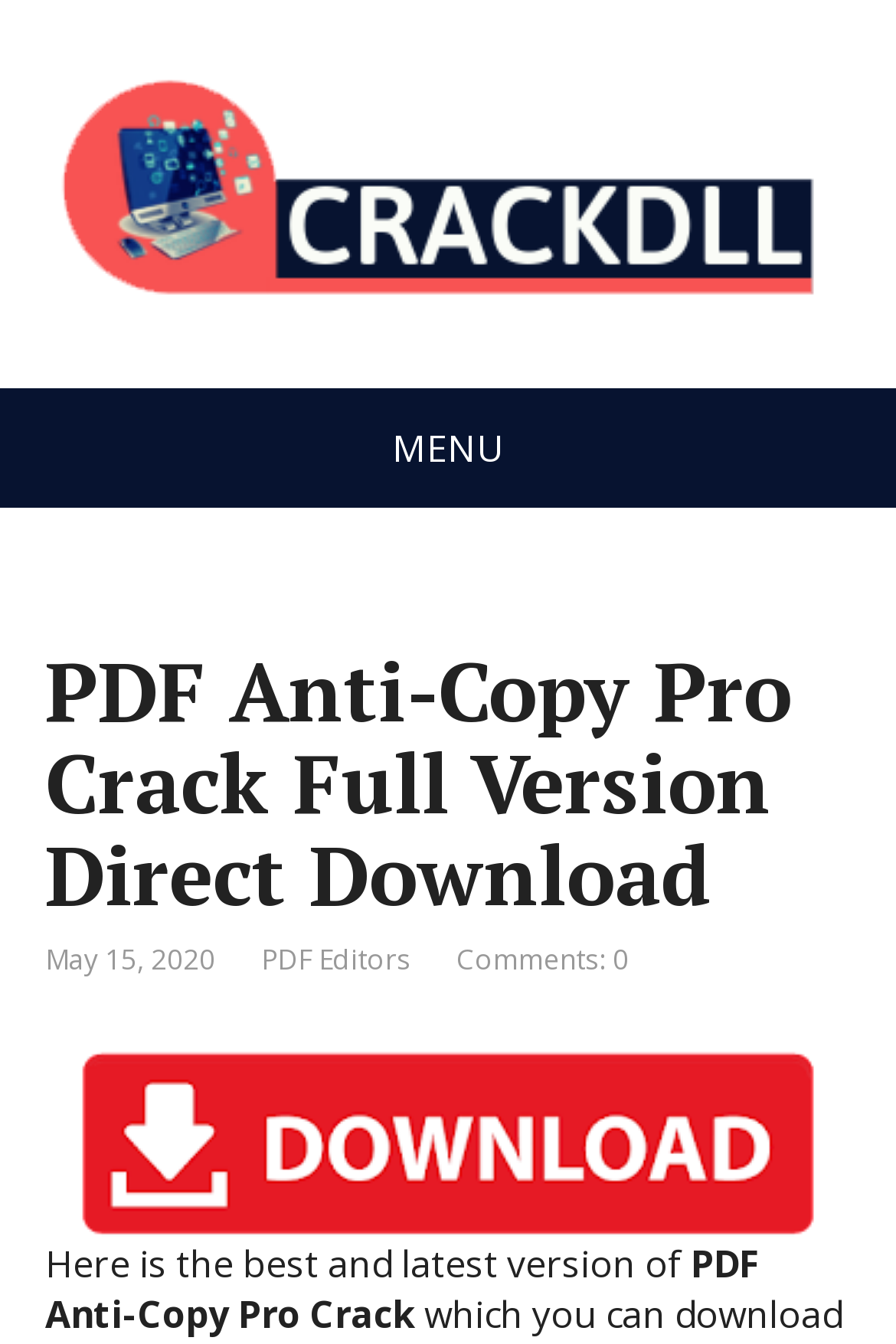What is the name of the software being discussed?
Look at the image and construct a detailed response to the question.

By looking at the webpage, I can see that the heading 'PDF Anti-Copy Pro Crack Full Version Direct Download' is prominent, and the text 'PDF Anti-Copy Pro Crack' is also mentioned later on. This suggests that the software being discussed is PDF Anti-Copy Pro.